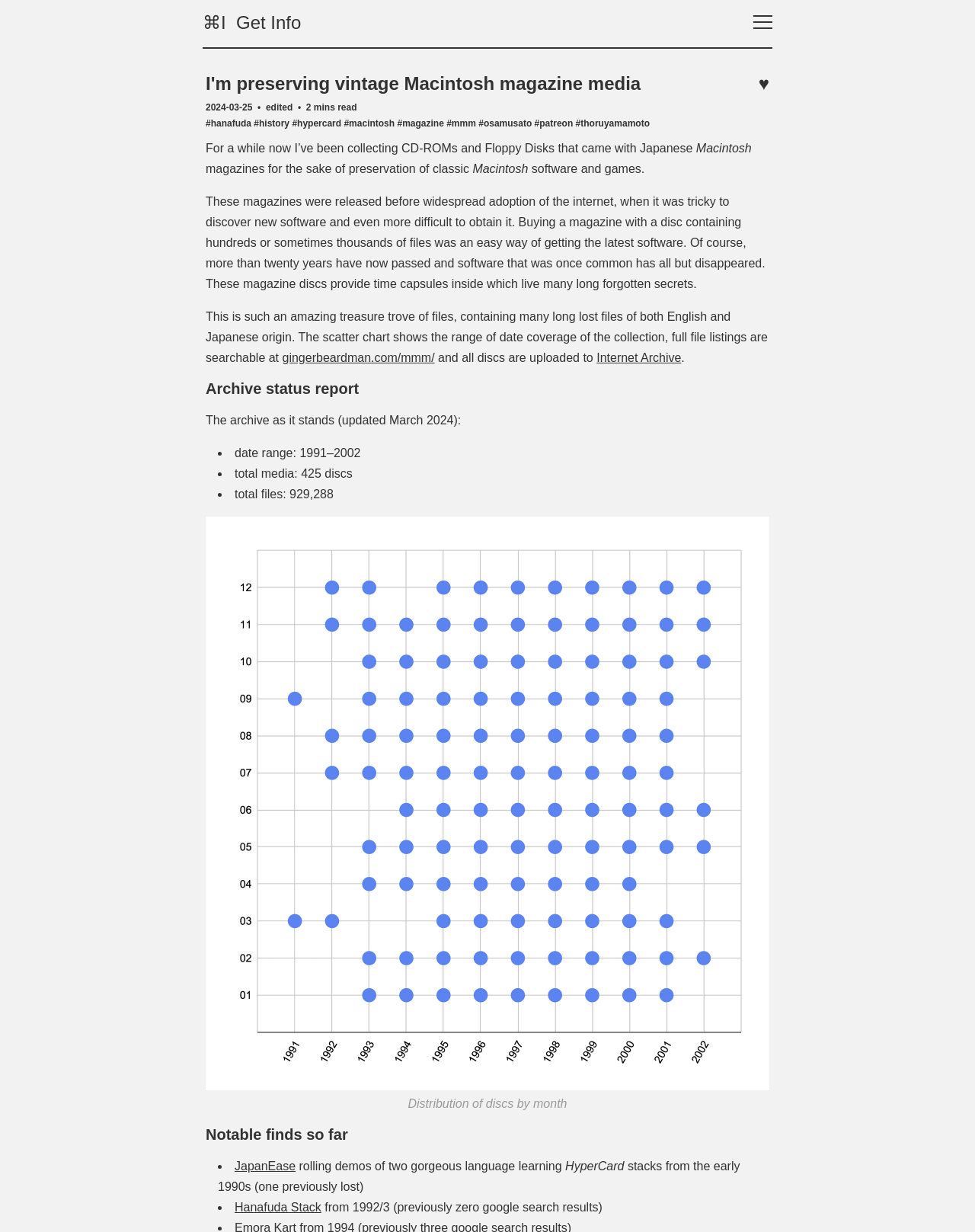Provide a short answer to the following question with just one word or phrase: What is the name of the language learning software mentioned?

JapanEase